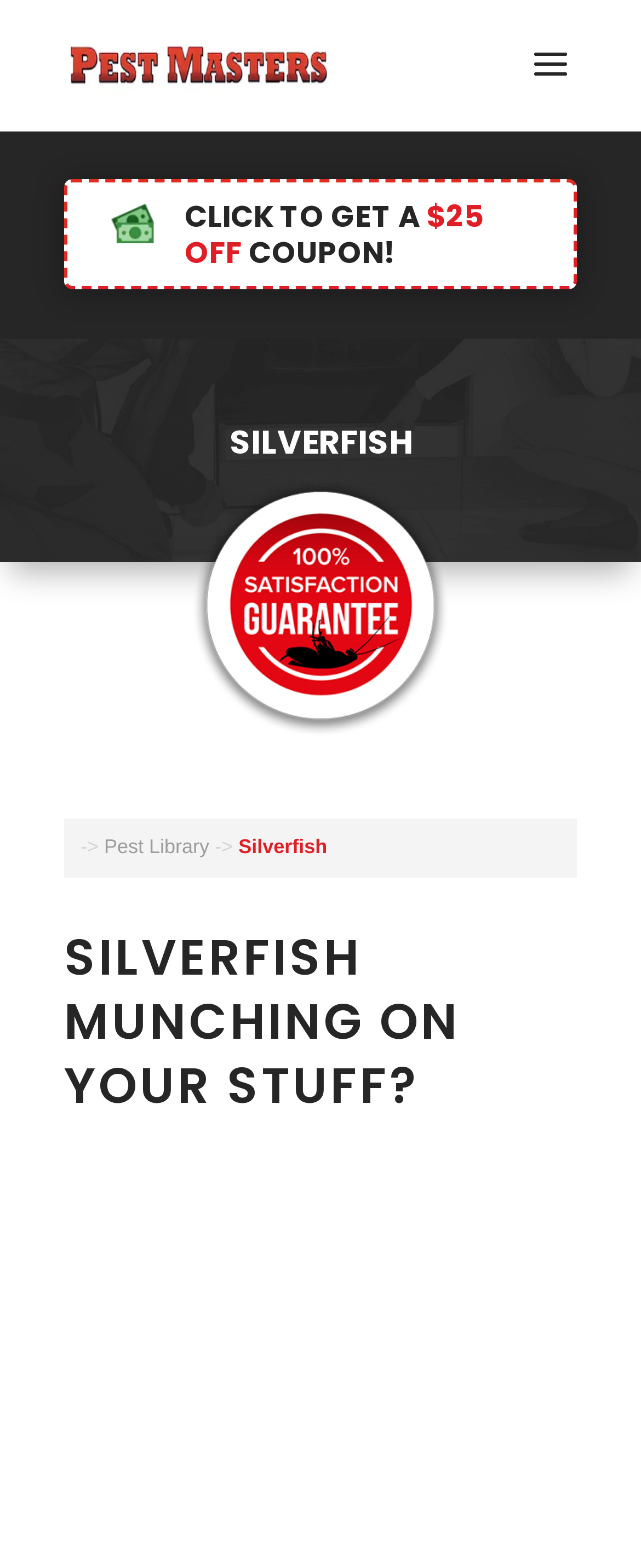What is the consequence of using DIY products for silverfish? Based on the screenshot, please respond with a single word or phrase.

They often do not work